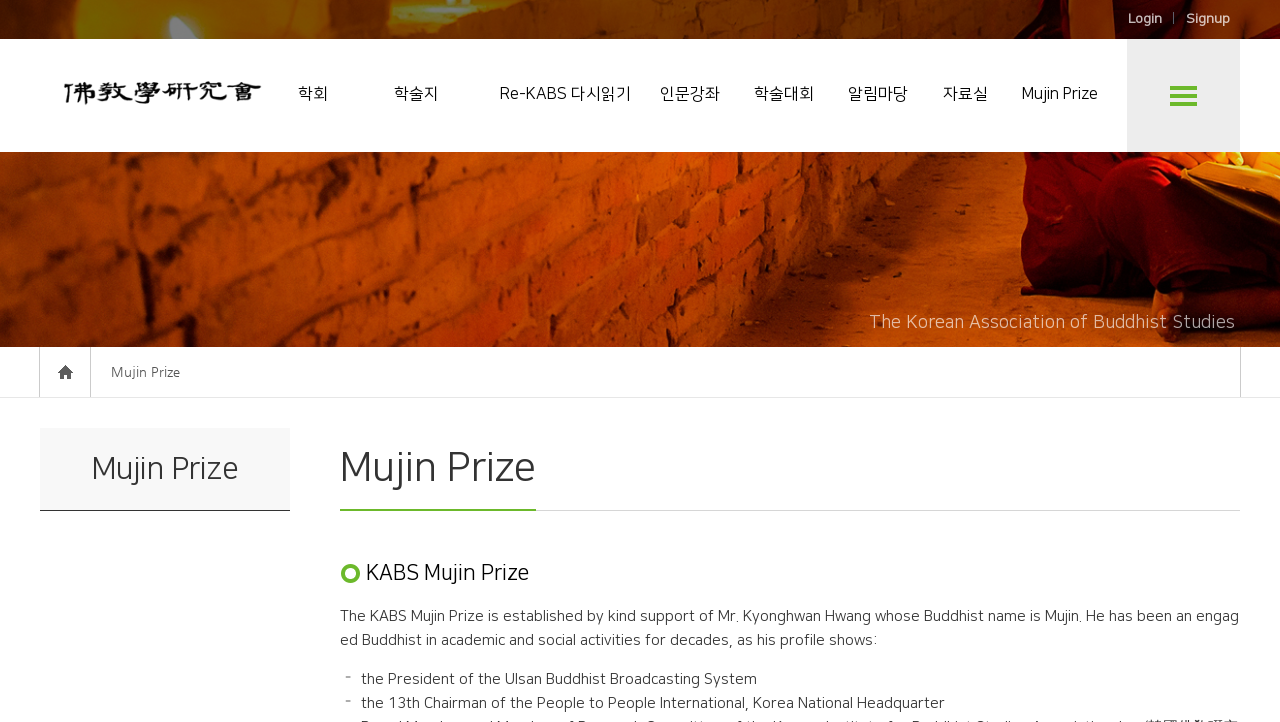Find the bounding box coordinates of the element you need to click on to perform this action: 'View the Korean Association of Buddhist Studies'. The coordinates should be represented by four float values between 0 and 1, in the format [left, top, right, bottom].

[0.049, 0.09, 0.205, 0.143]